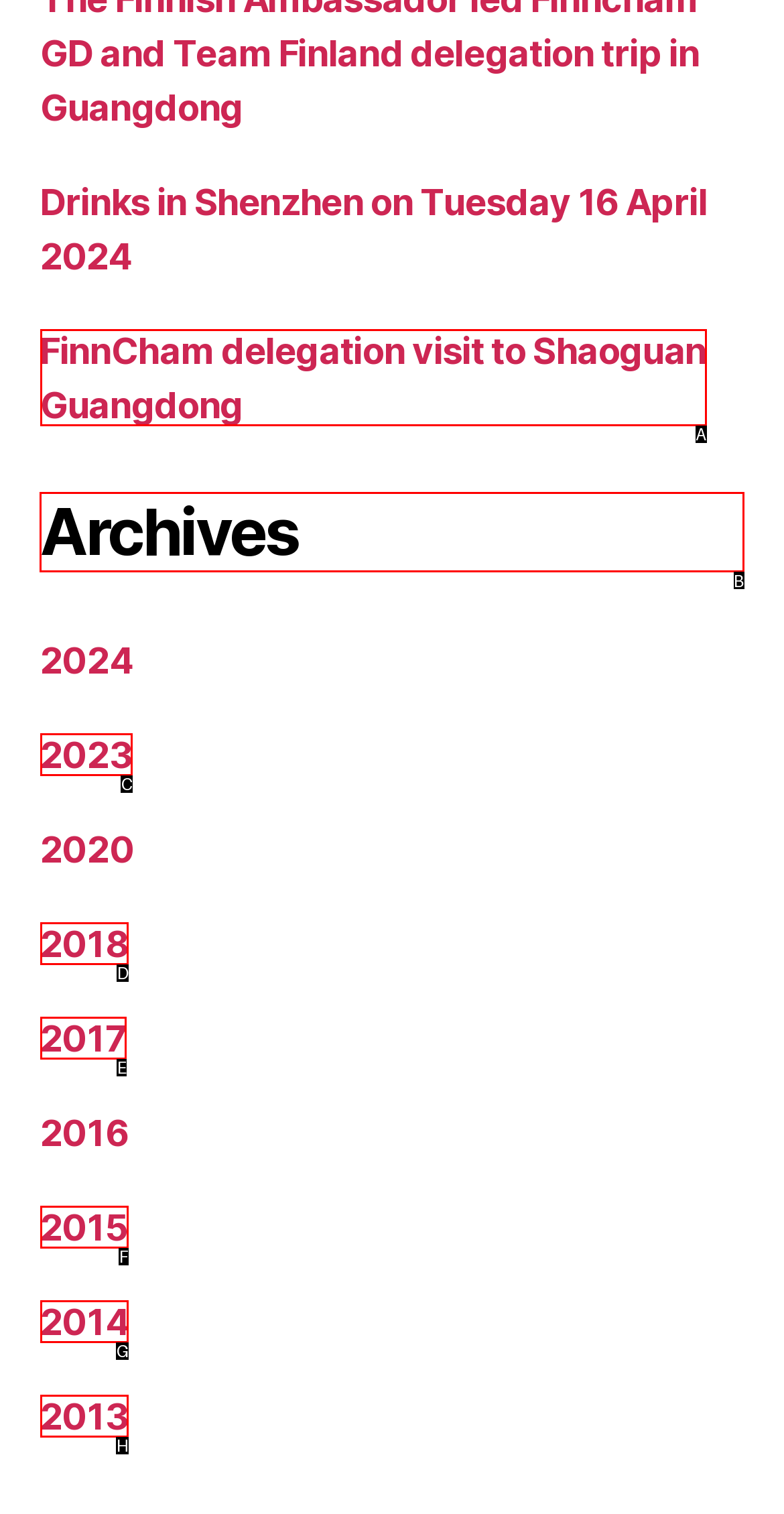Identify the letter of the UI element I need to click to carry out the following instruction: View archives

B